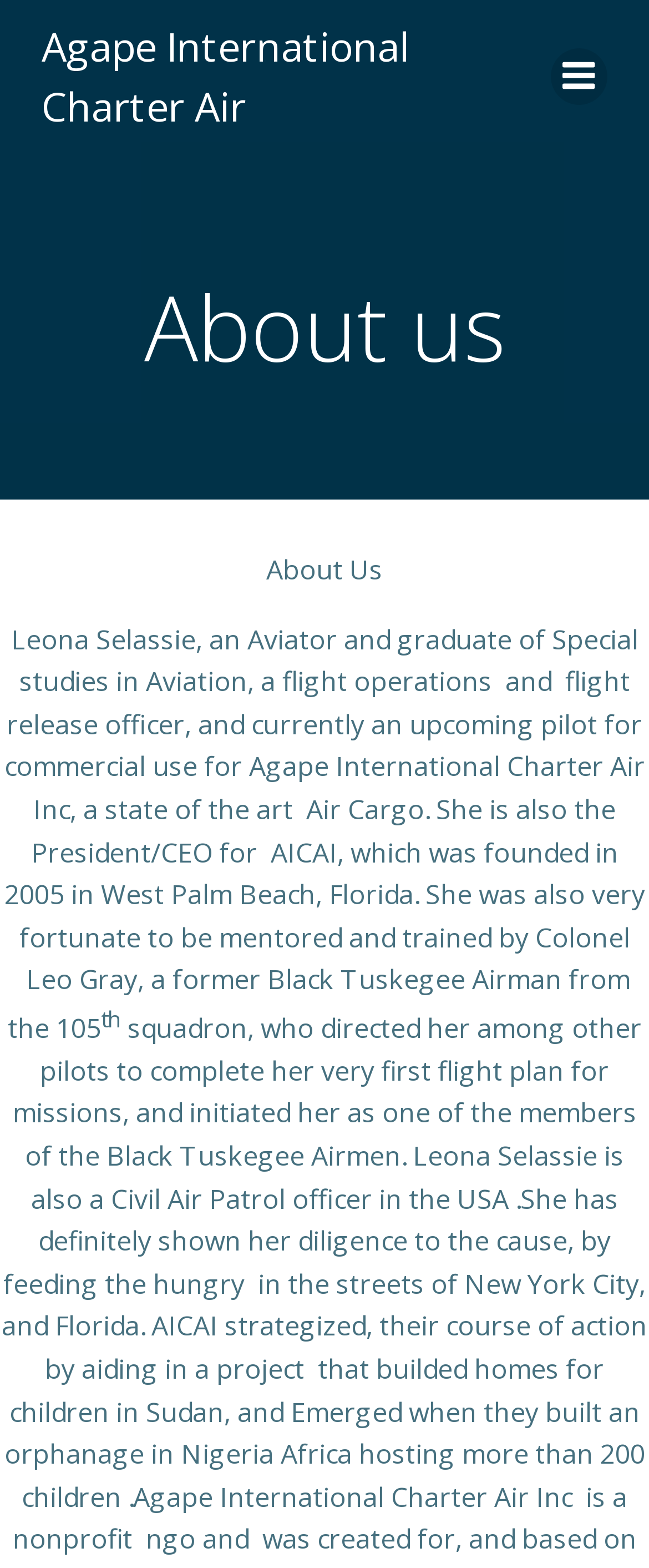Describe all the key features and sections of the webpage thoroughly.

The webpage is about Agape International Charter Air, with a prominent link to the company's name at the top left corner. To the right of this link, there is a "Menu" link accompanied by a small image. 

Below these top navigation elements, a large heading "About us" spans almost the entire width of the page. Underneath this heading, there is a brief title "About Us" centered on the page. 

The main content of the page is a lengthy paragraph that describes Leona Selassie, an aviator and the President/CEO of Agape International Charter Air Inc. The text provides details about her background, experience, and mentorship. This paragraph takes up most of the page's content area. There is also a superscript element within this paragraph, but its content is not specified.